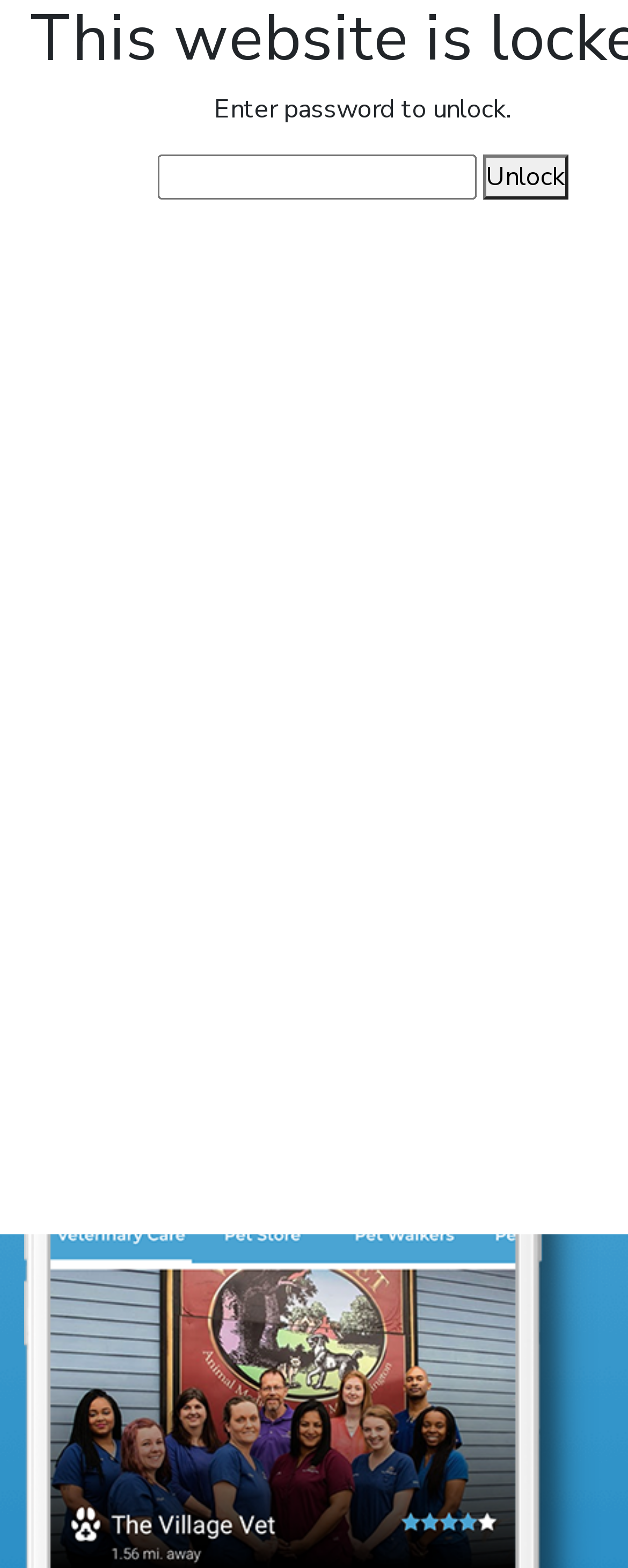Answer the question below using just one word or a short phrase: 
What is the purpose of the toggle navigation button?

To expand navigation